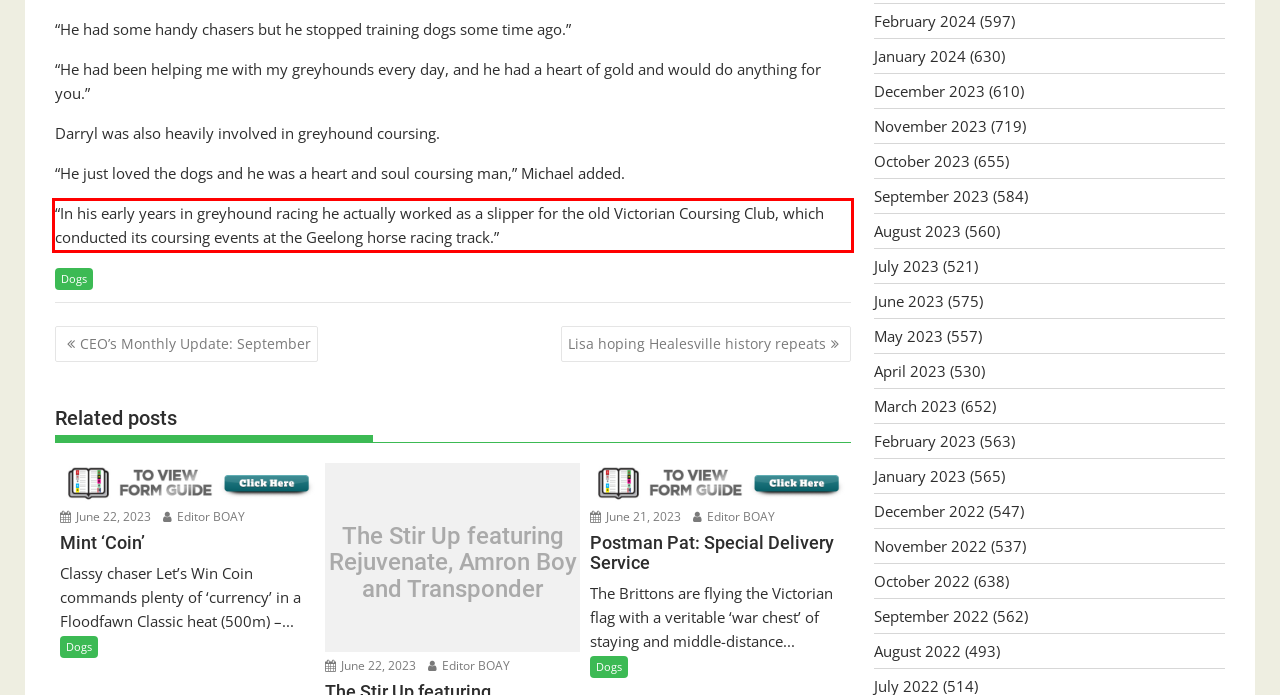From the given screenshot of a webpage, identify the red bounding box and extract the text content within it.

“In his early years in greyhound racing he actually worked as a slipper for the old Victorian Coursing Club, which conducted its coursing events at the Geelong horse racing track.”